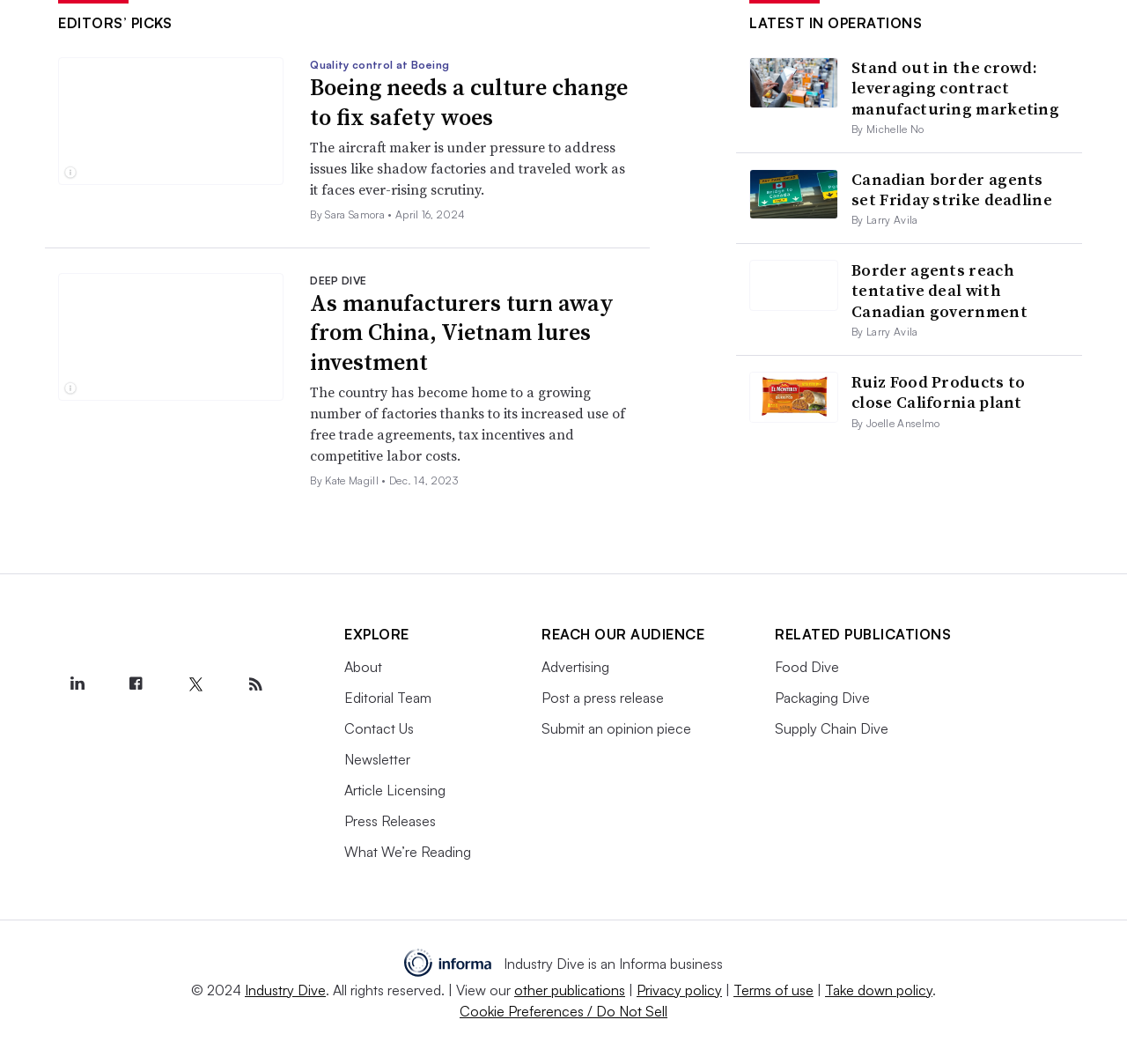Provide the bounding box coordinates for the UI element described in this sentence: "alt="Industry Dive Logo"". The coordinates should be four float values between 0 and 1, i.e., [left, top, right, bottom].

[0.052, 0.581, 0.234, 0.598]